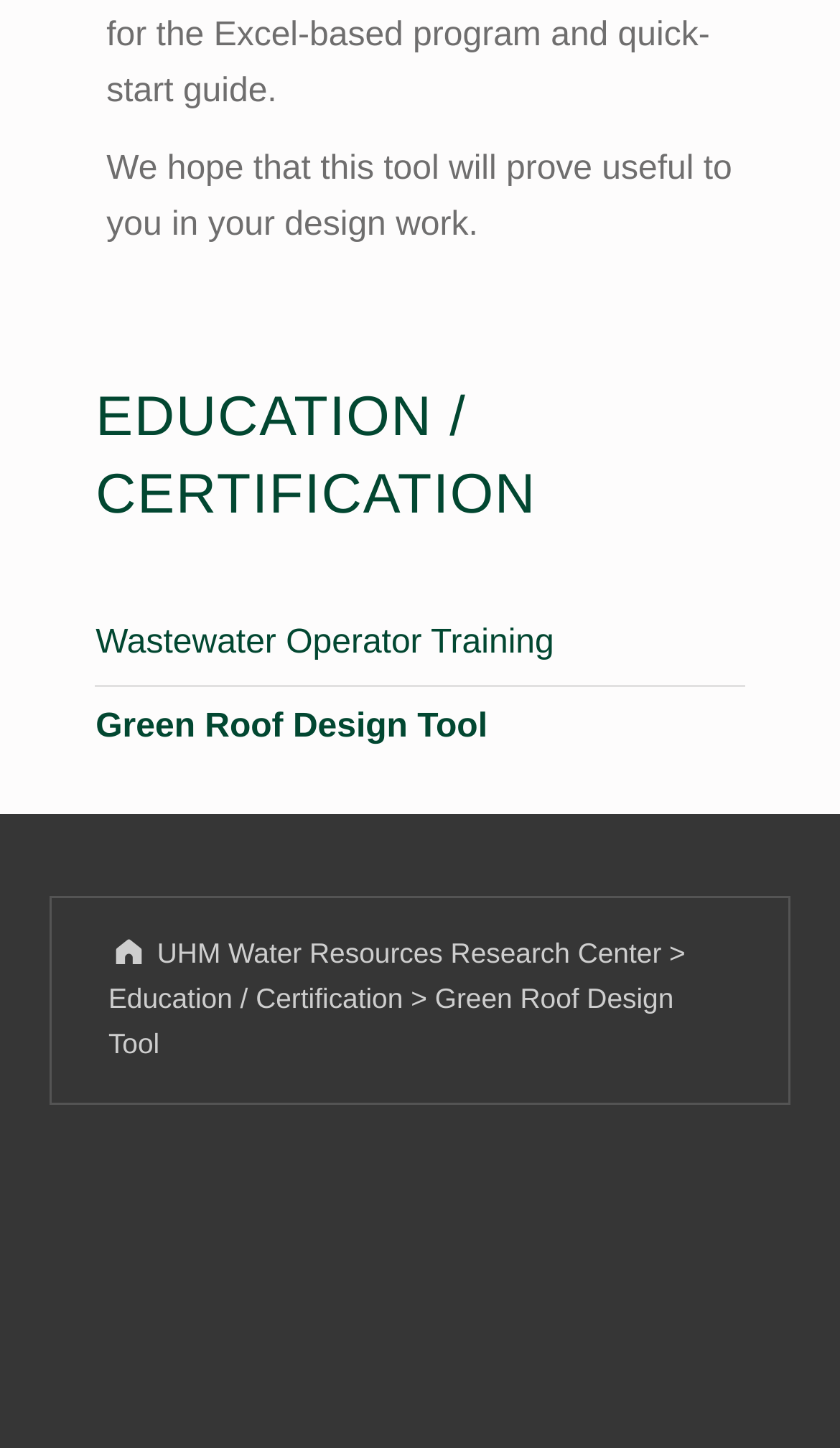What is the name of the research center?
Please respond to the question with as much detail as possible.

The link 'UHM Water Resources Research Center' contains the name of the research center, which is UHM Water Resources Research Center.